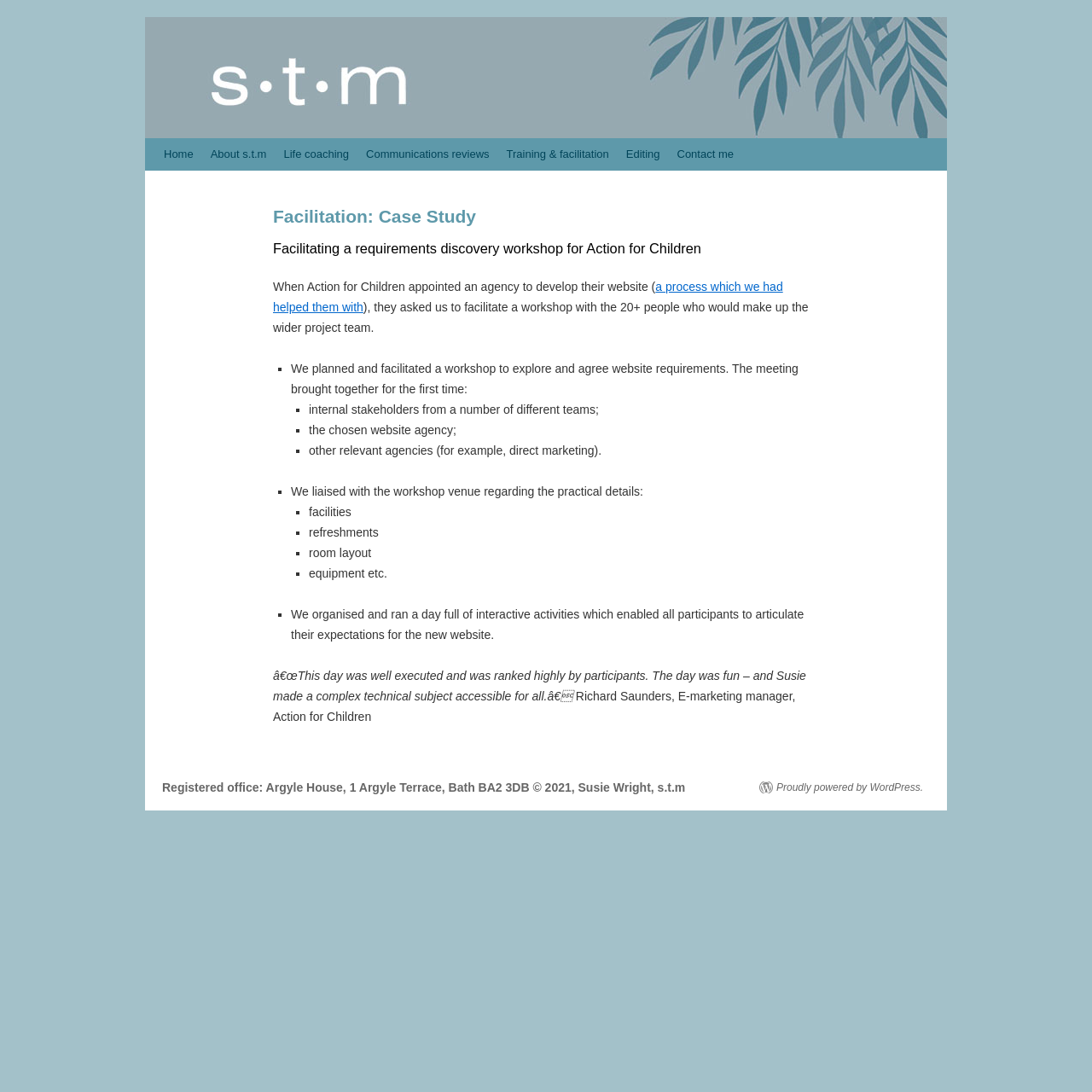Provide the bounding box coordinates of the HTML element this sentence describes: "About s.t.m".

[0.185, 0.127, 0.252, 0.156]